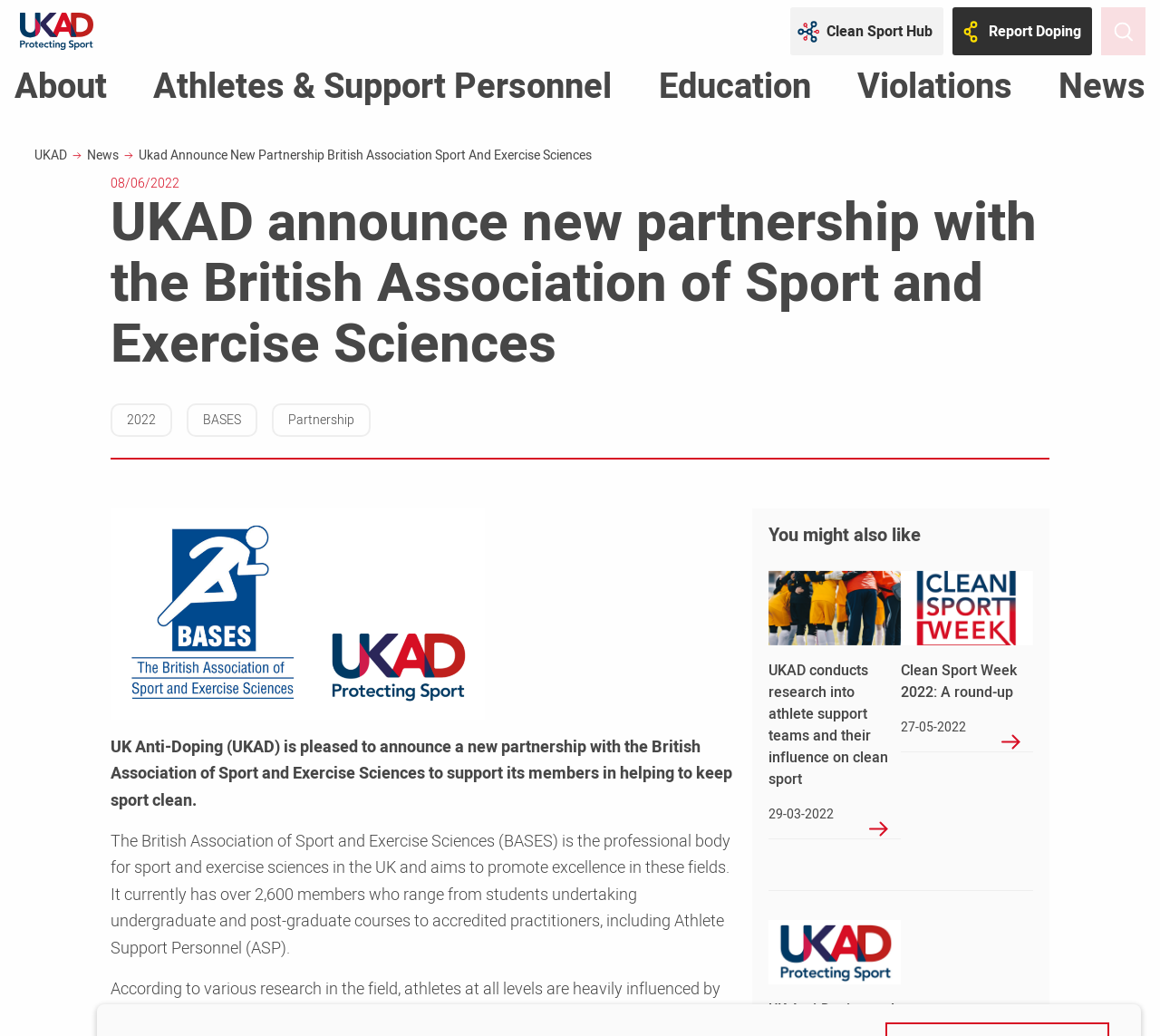Find the bounding box coordinates for the HTML element specified by: "International Consultancy Programme".

[0.073, 0.33, 0.328, 0.358]